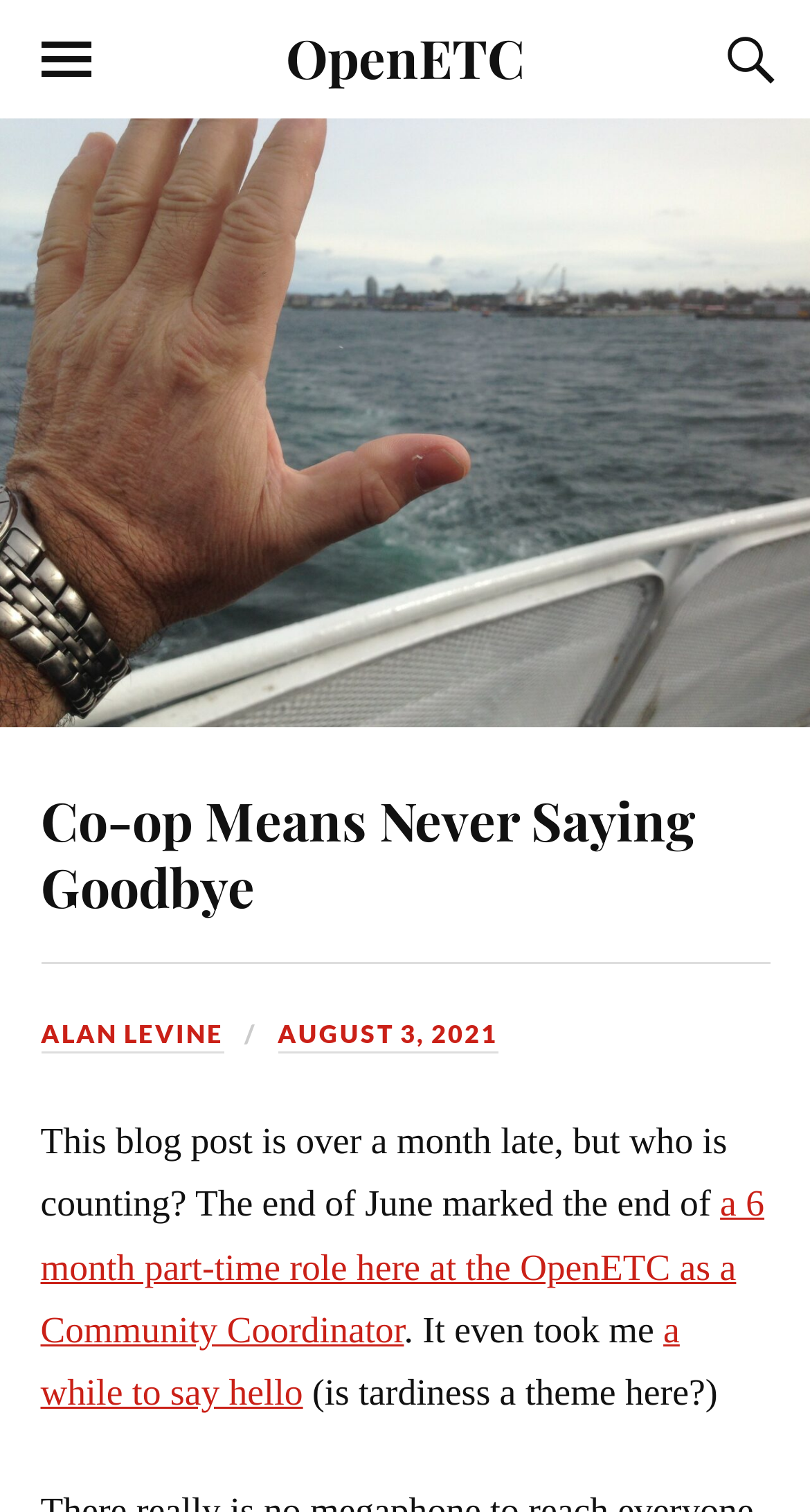What is the date of the blog post?
Please answer using one word or phrase, based on the screenshot.

AUGUST 3, 2021